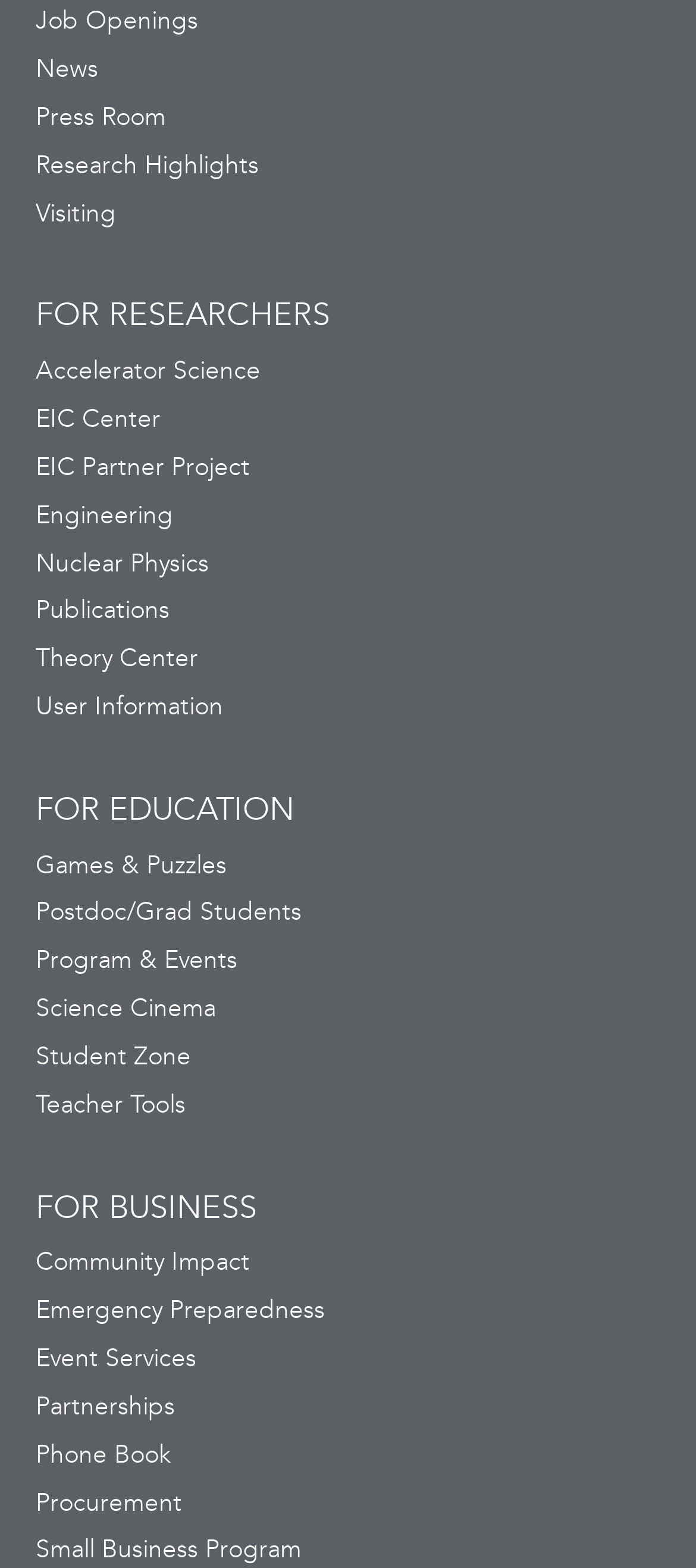Locate the bounding box coordinates of the area to click to fulfill this instruction: "Get information for educators". The bounding box should be presented as four float numbers between 0 and 1, in the order [left, top, right, bottom].

[0.051, 0.502, 0.423, 0.531]